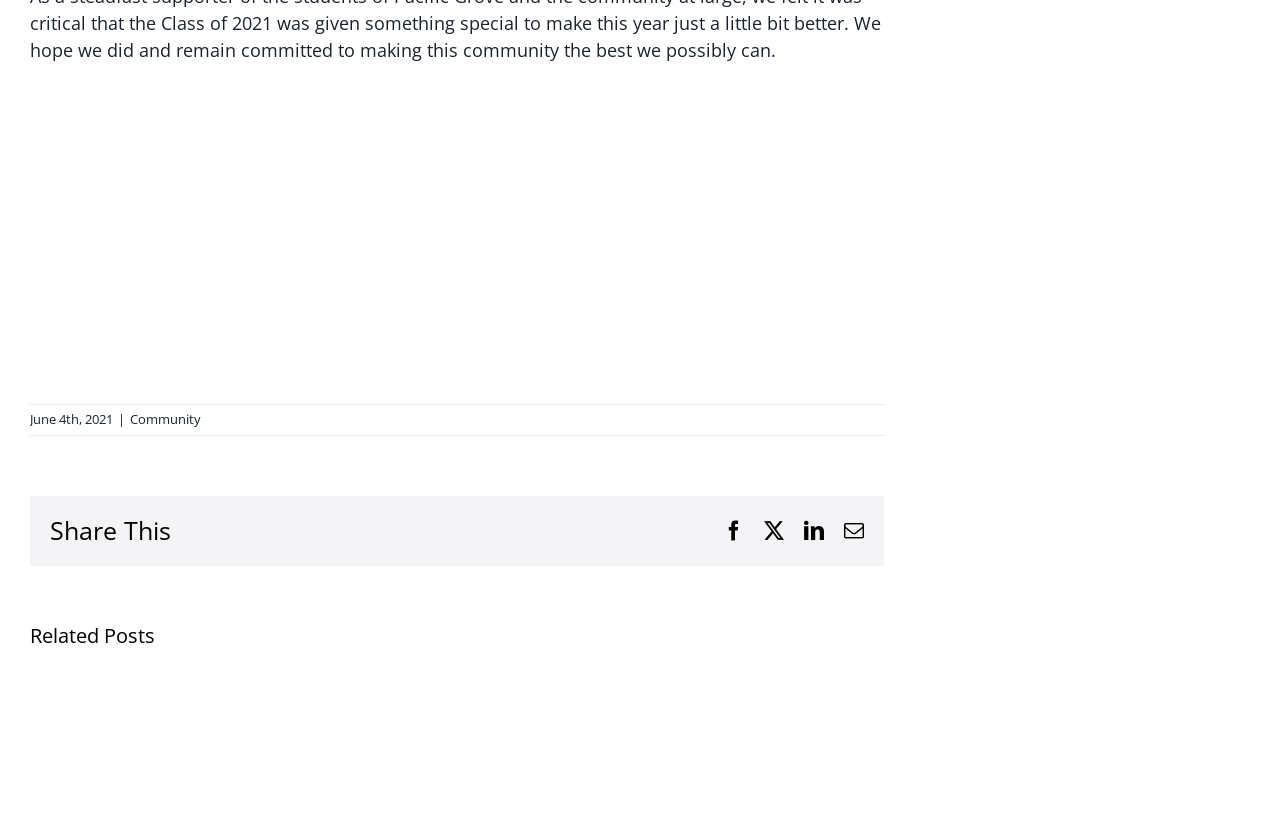Given the description Updated Project Presentation, predict the bounding box coordinates of the UI element. Ensure the coordinates are in the format (top-left x, top-left y, bottom-right x, bottom-right y) and all values are between 0 and 1.

[0.079, 0.827, 0.107, 0.871]